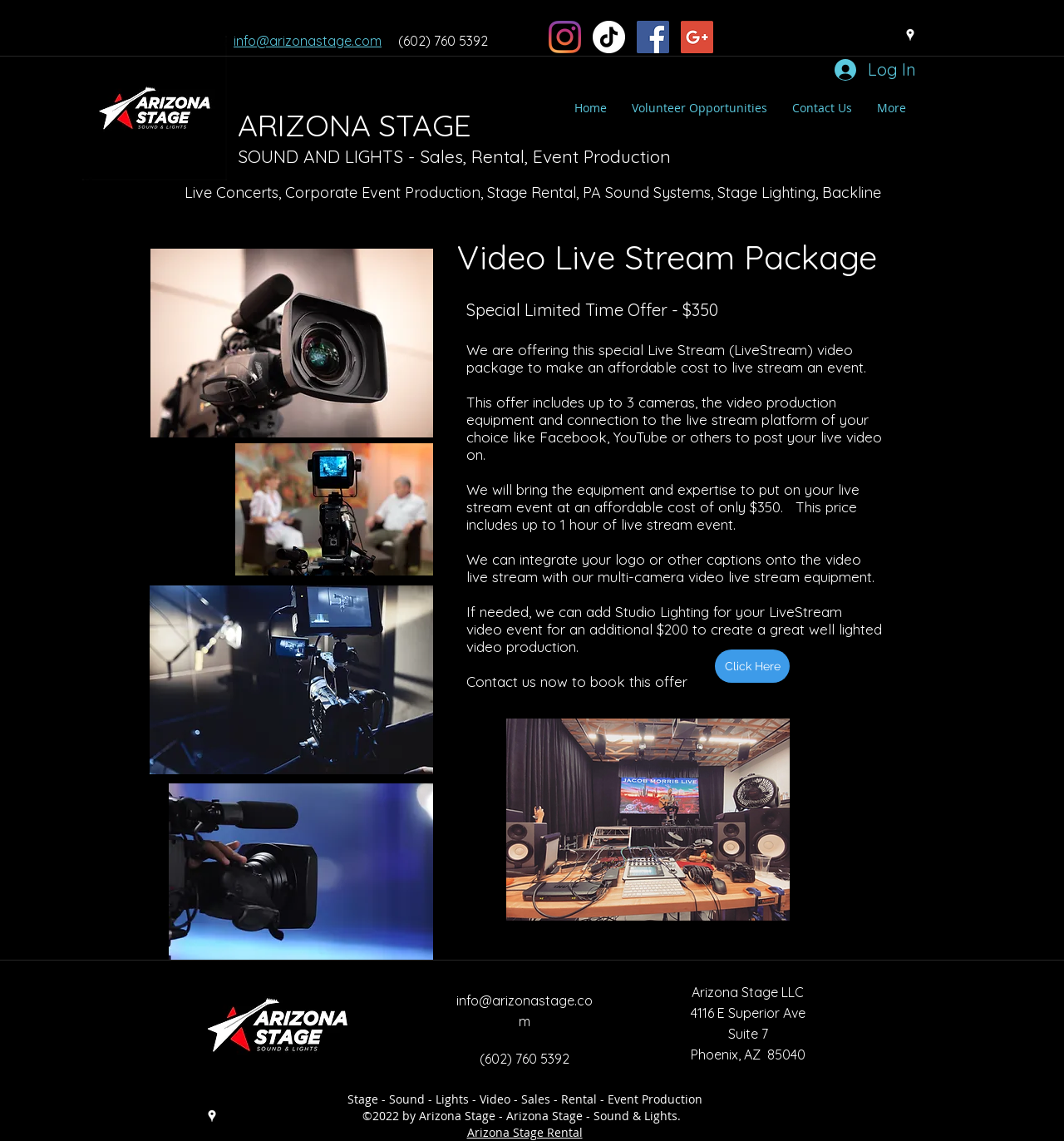Locate the bounding box coordinates of the clickable part needed for the task: "Contact us through email".

[0.22, 0.028, 0.359, 0.043]